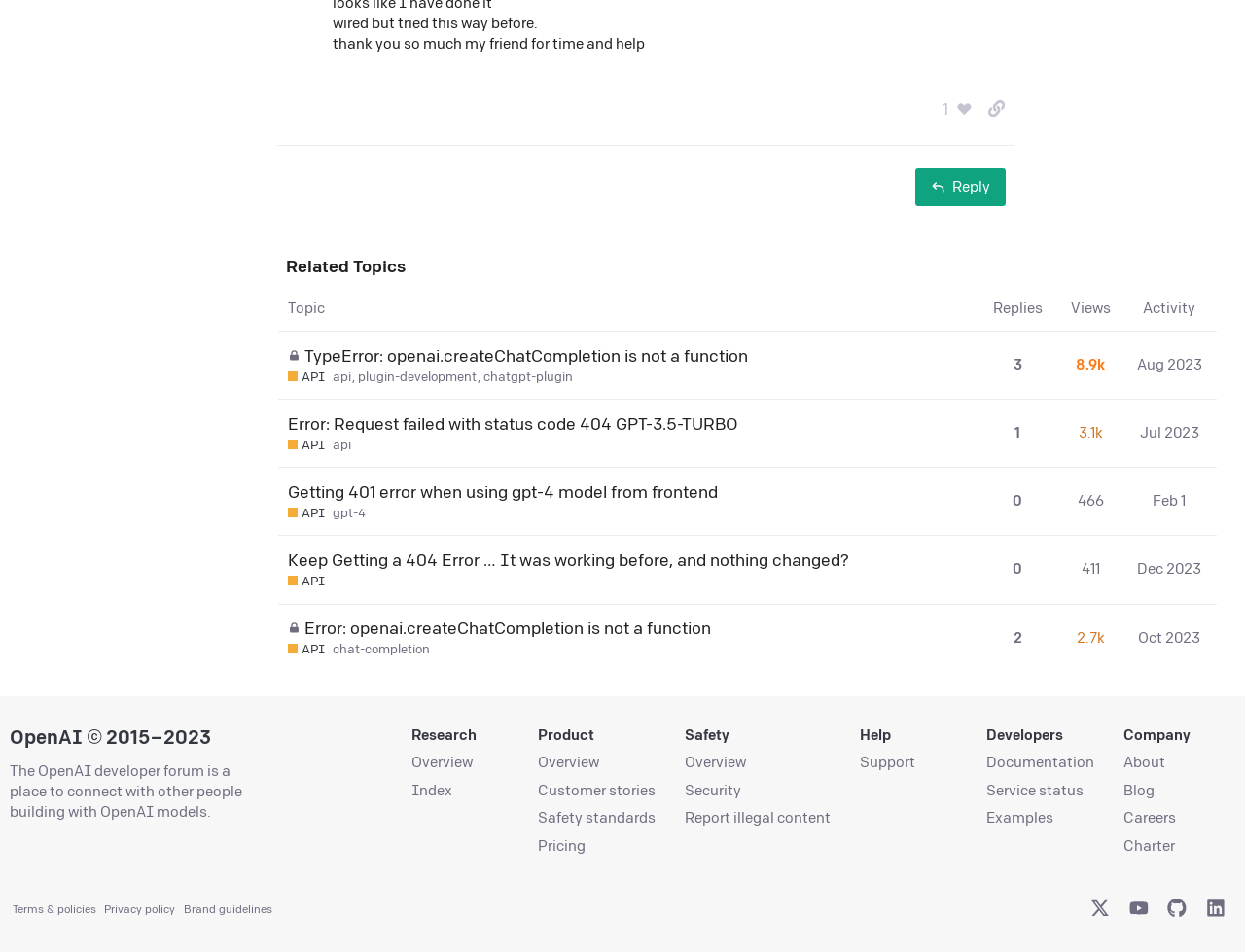What is the view count of the third topic?
Please use the image to provide a one-word or short phrase answer.

8885